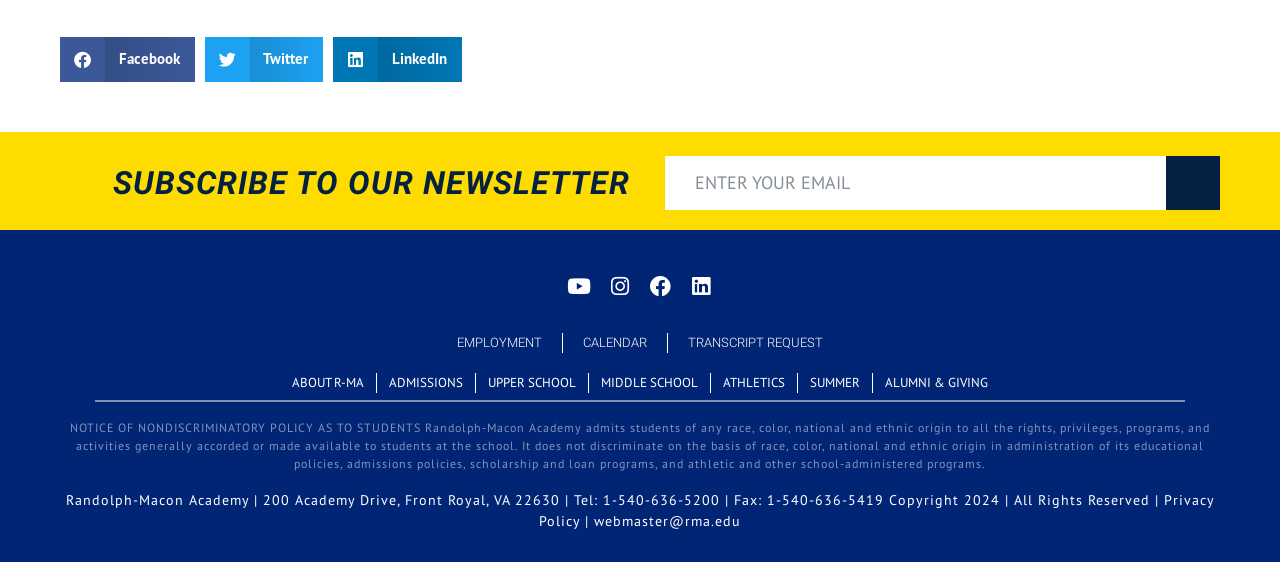What is the contact email of the webmaster?
Using the image as a reference, answer with just one word or a short phrase.

webmaster@rma.edu